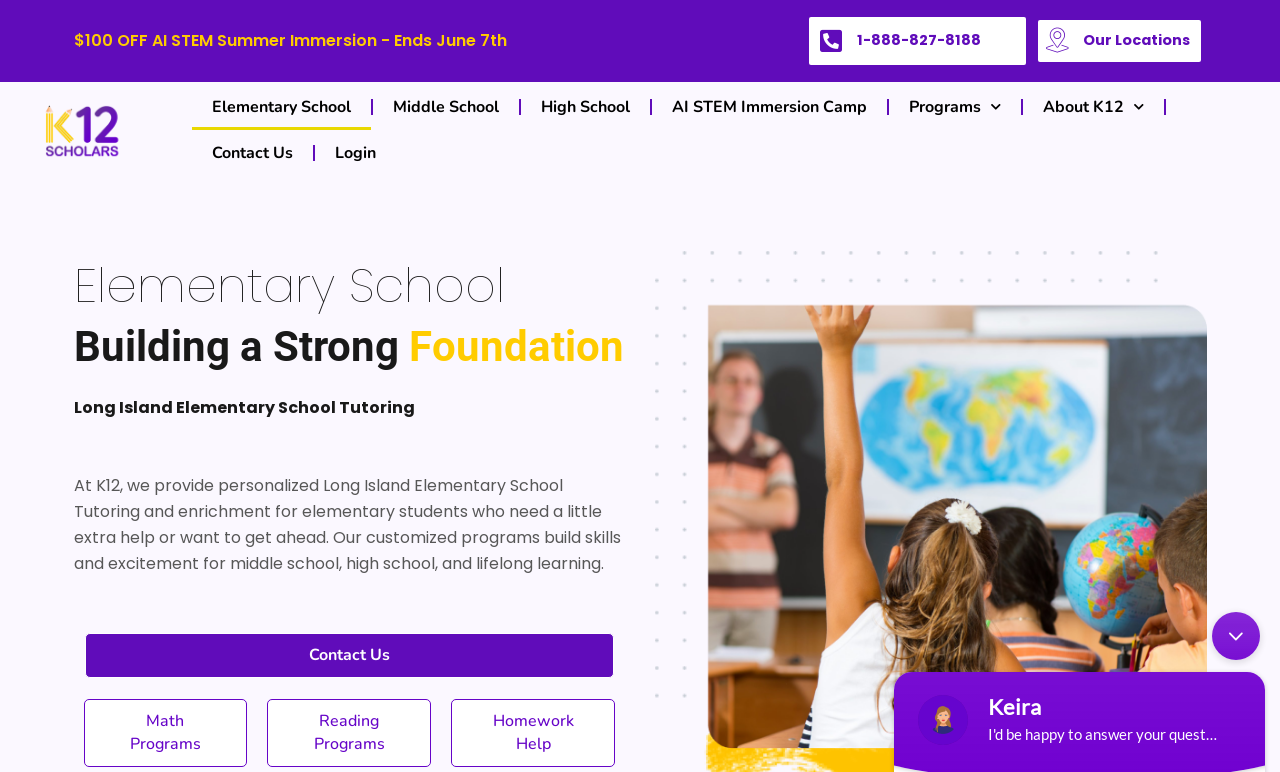Please indicate the bounding box coordinates for the clickable area to complete the following task: "Explore math programs". The coordinates should be specified as four float numbers between 0 and 1, i.e., [left, top, right, bottom].

[0.065, 0.906, 0.193, 0.994]